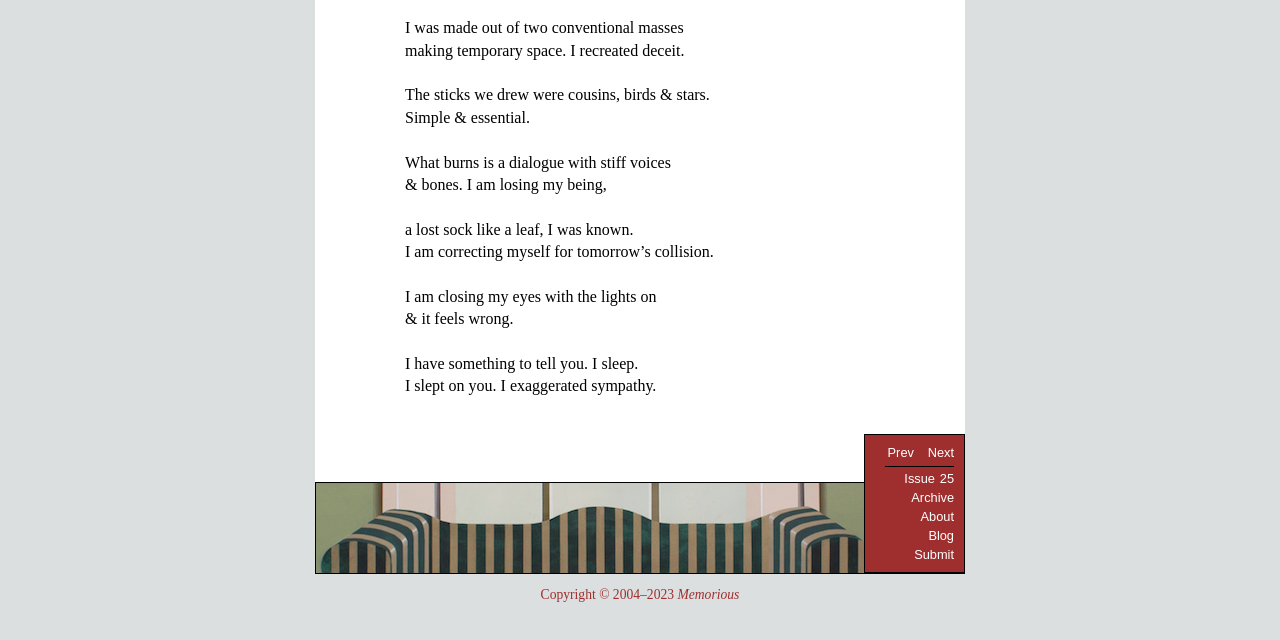Using the webpage screenshot, locate the HTML element that fits the following description and provide its bounding box: "About".

[0.719, 0.796, 0.745, 0.819]